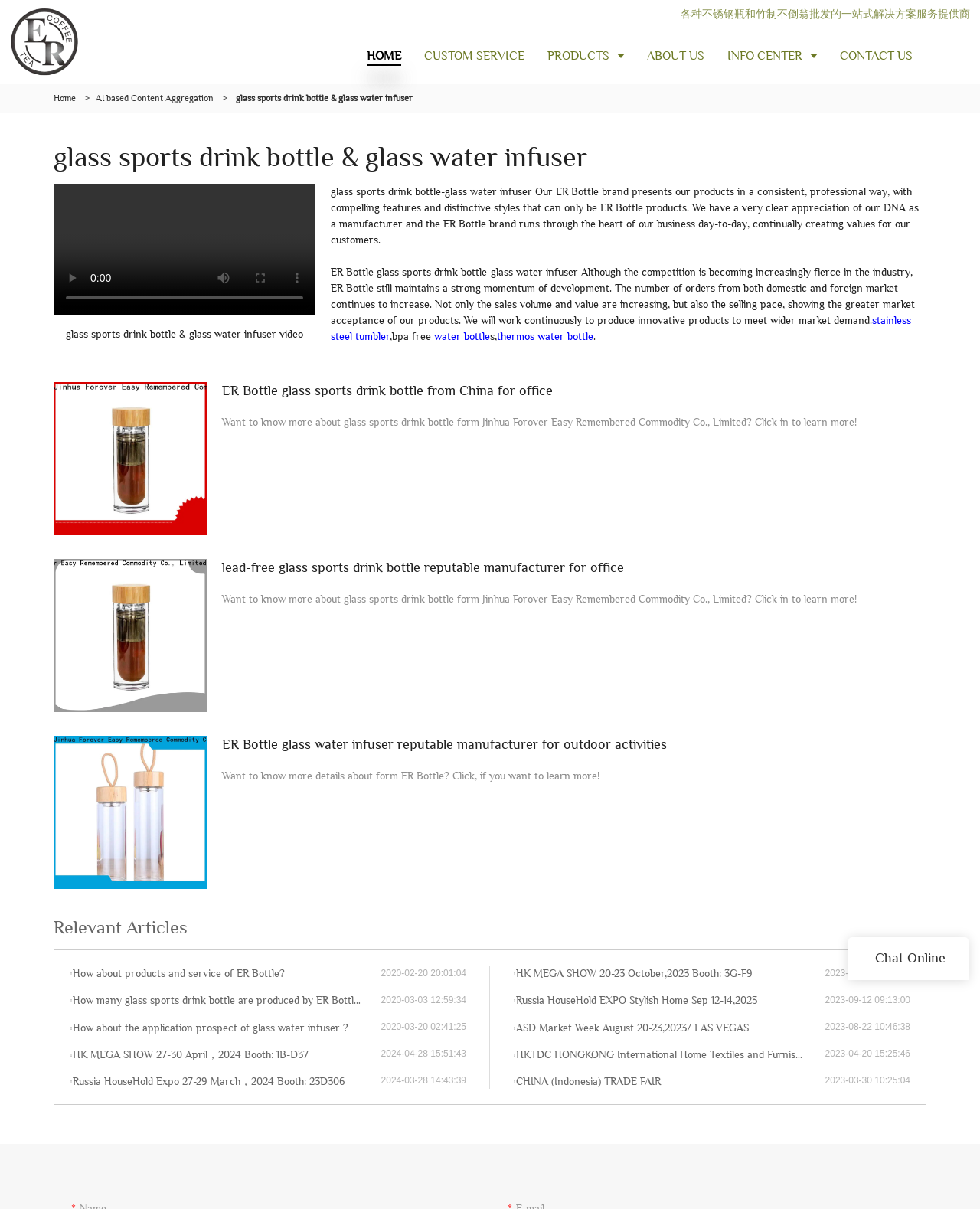Please provide the bounding box coordinates for the element that needs to be clicked to perform the following instruction: "Sign in or create an account". The coordinates should be given as four float numbers between 0 and 1, i.e., [left, top, right, bottom].

None